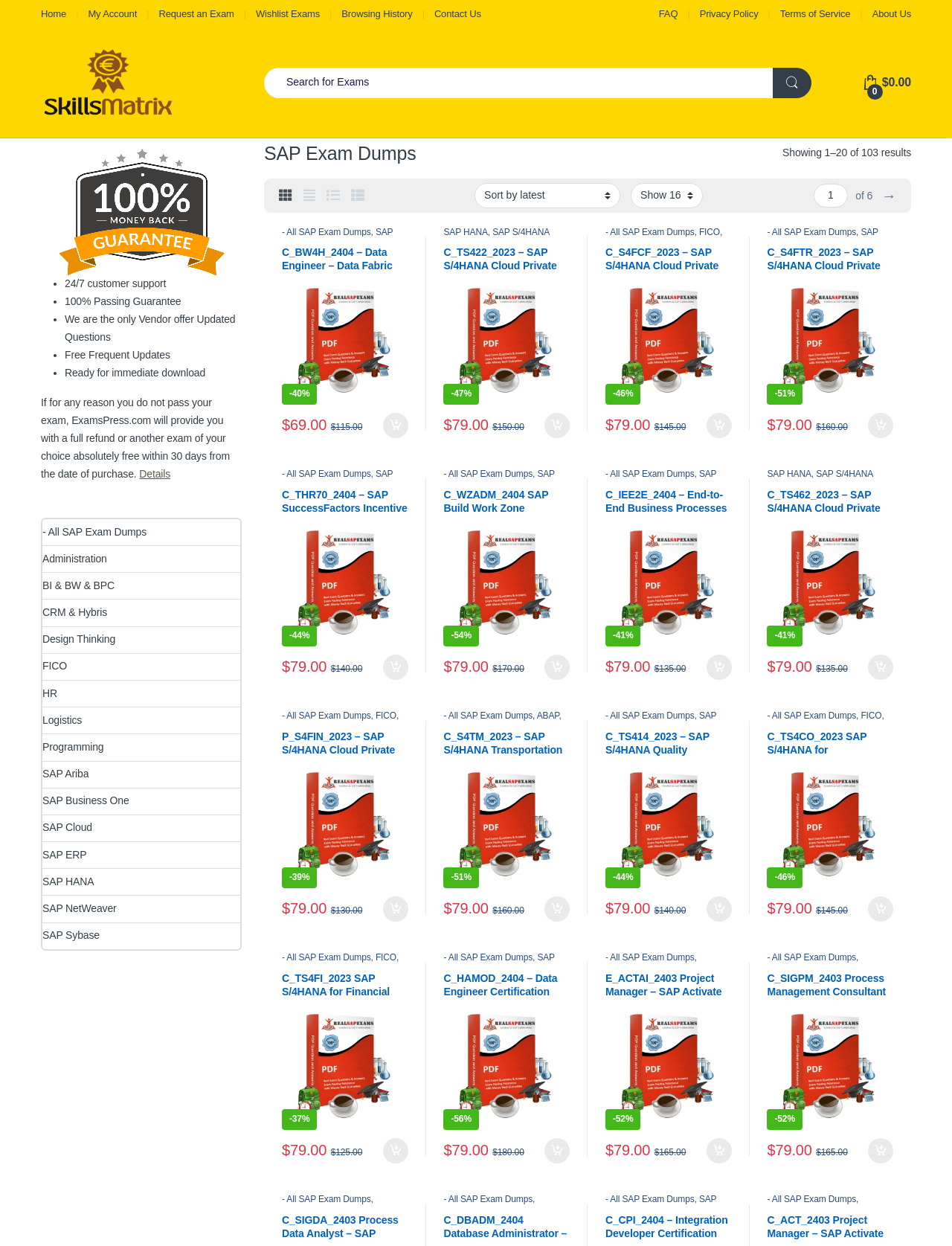Identify the bounding box coordinates of the element to click to follow this instruction: 'Sort by Shop order'. Ensure the coordinates are four float values between 0 and 1, provided as [left, top, right, bottom].

[0.498, 0.147, 0.652, 0.167]